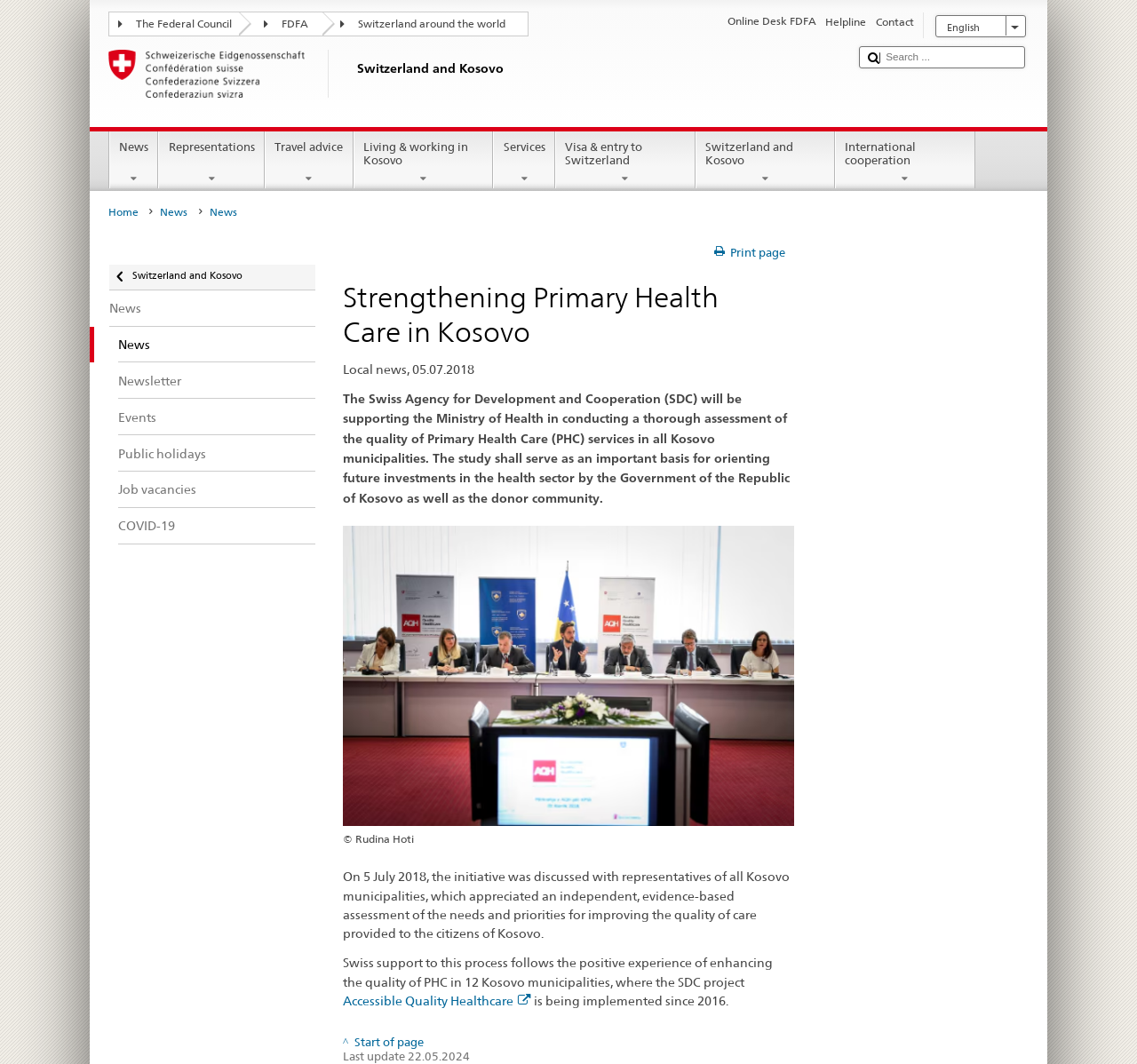Provide the bounding box coordinates of the HTML element described as: "parent_node: © Rudina Hoti". The bounding box coordinates should be four float numbers between 0 and 1, i.e., [left, top, right, bottom].

[0.302, 0.628, 0.698, 0.64]